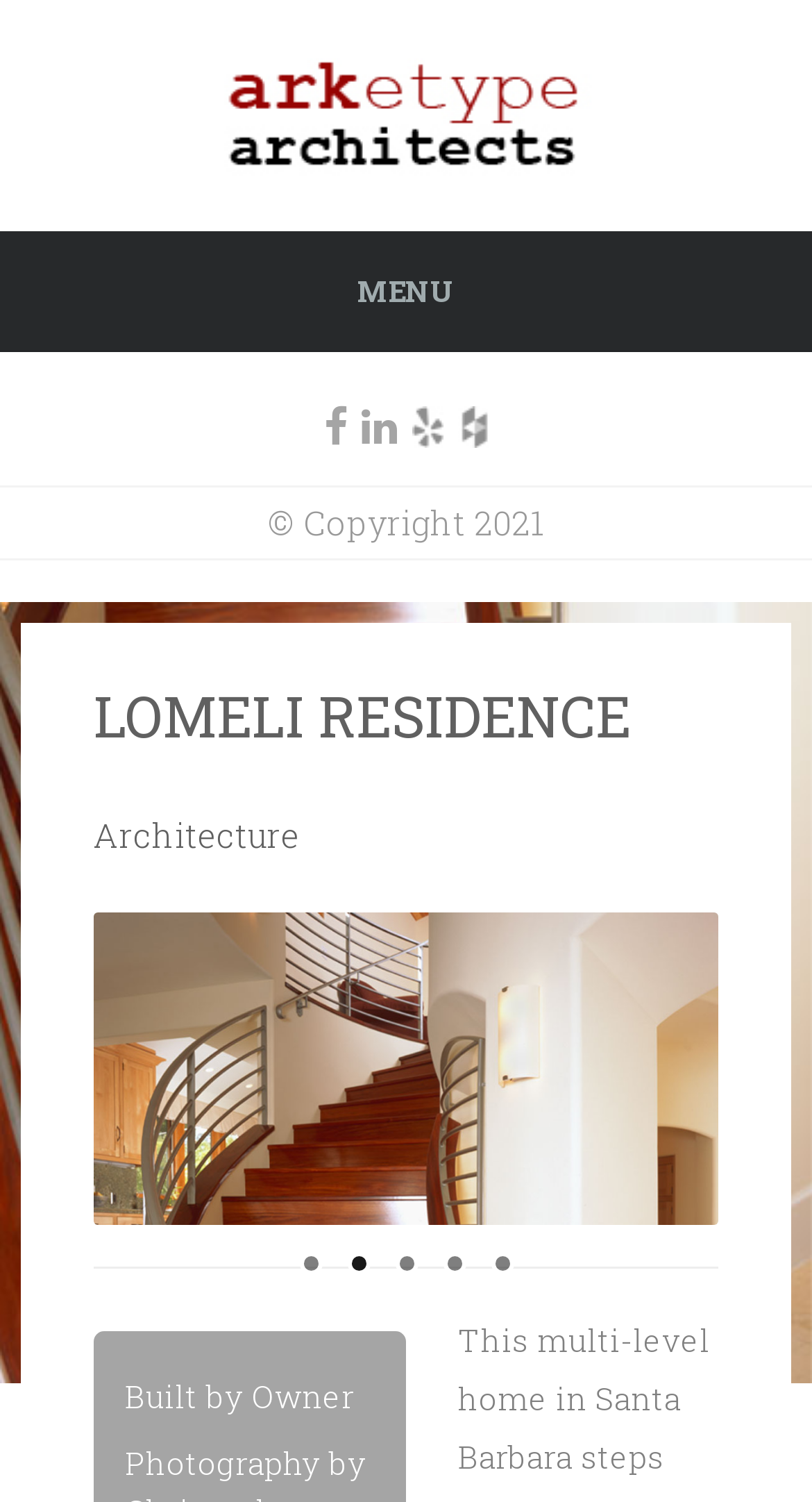What is the text at the bottom of the webpage?
Please look at the screenshot and answer using one word or phrase.

© Copyright 2021